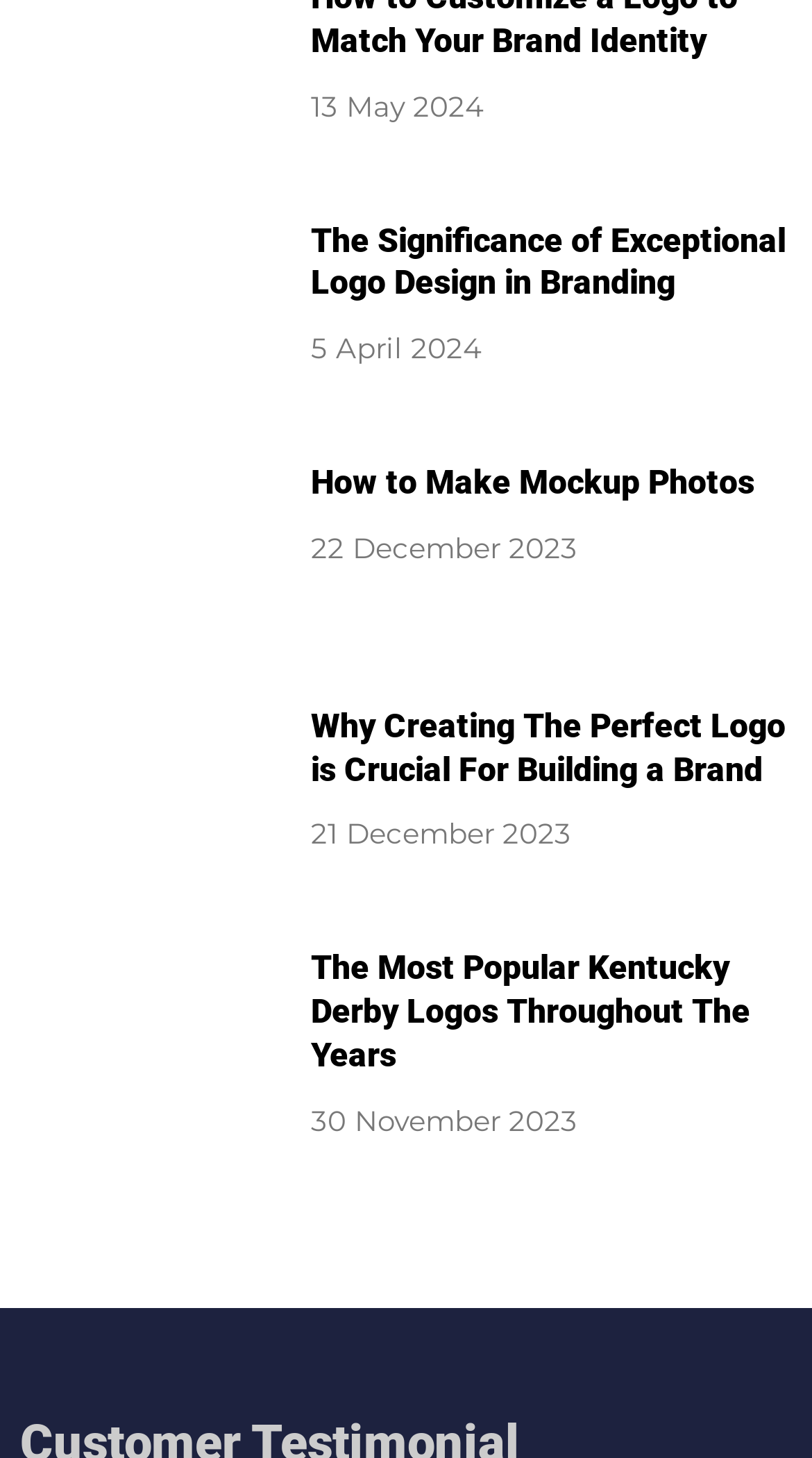How many images are present on the webpage? From the image, respond with a single word or brief phrase.

At least 2